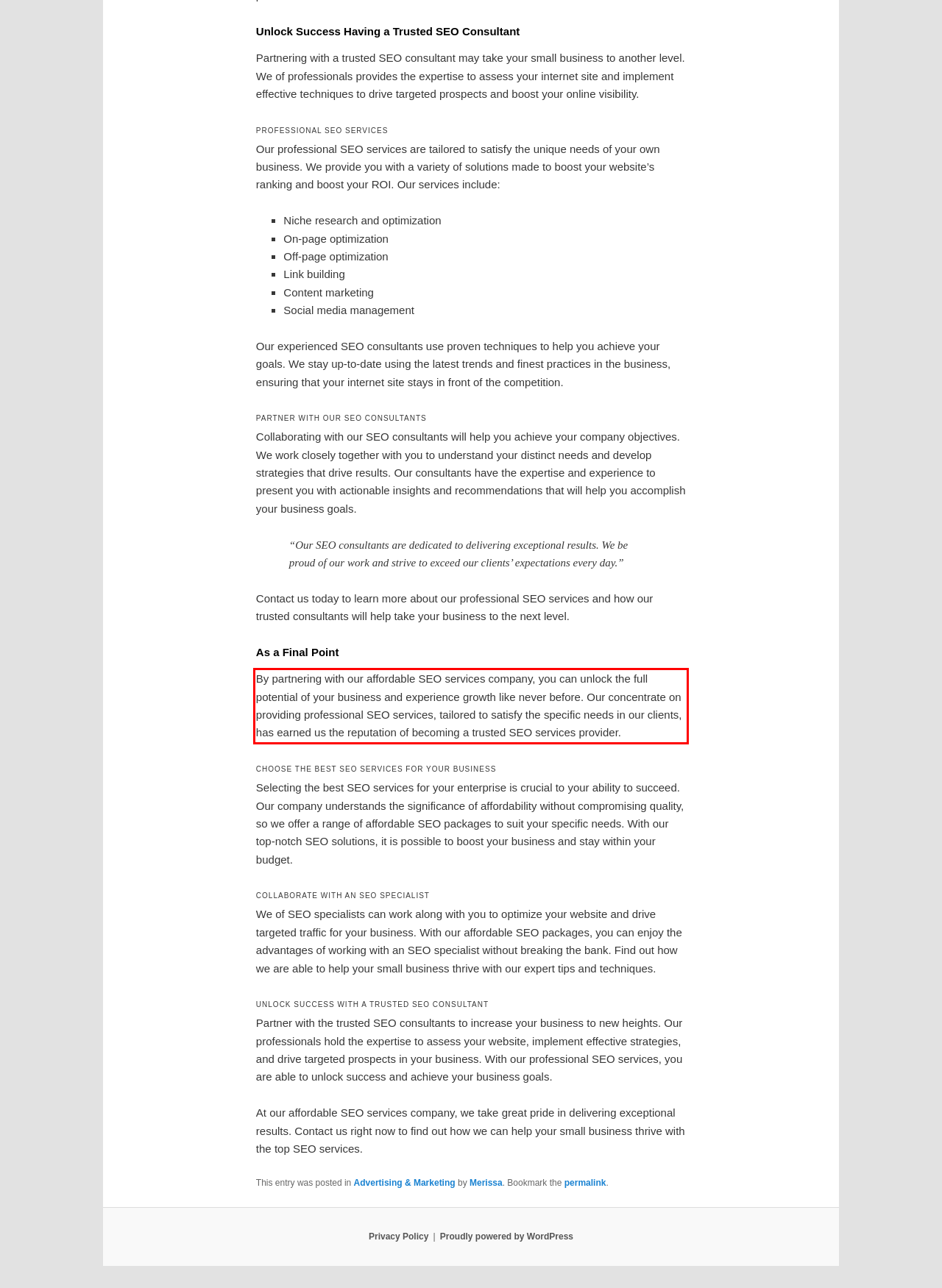You are provided with a webpage screenshot that includes a red rectangle bounding box. Extract the text content from within the bounding box using OCR.

By partnering with our affordable SEO services company, you can unlock the full potential of your business and experience growth like never before. Our concentrate on providing professional SEO services, tailored to satisfy the specific needs in our clients, has earned us the reputation of becoming a trusted SEO services provider.